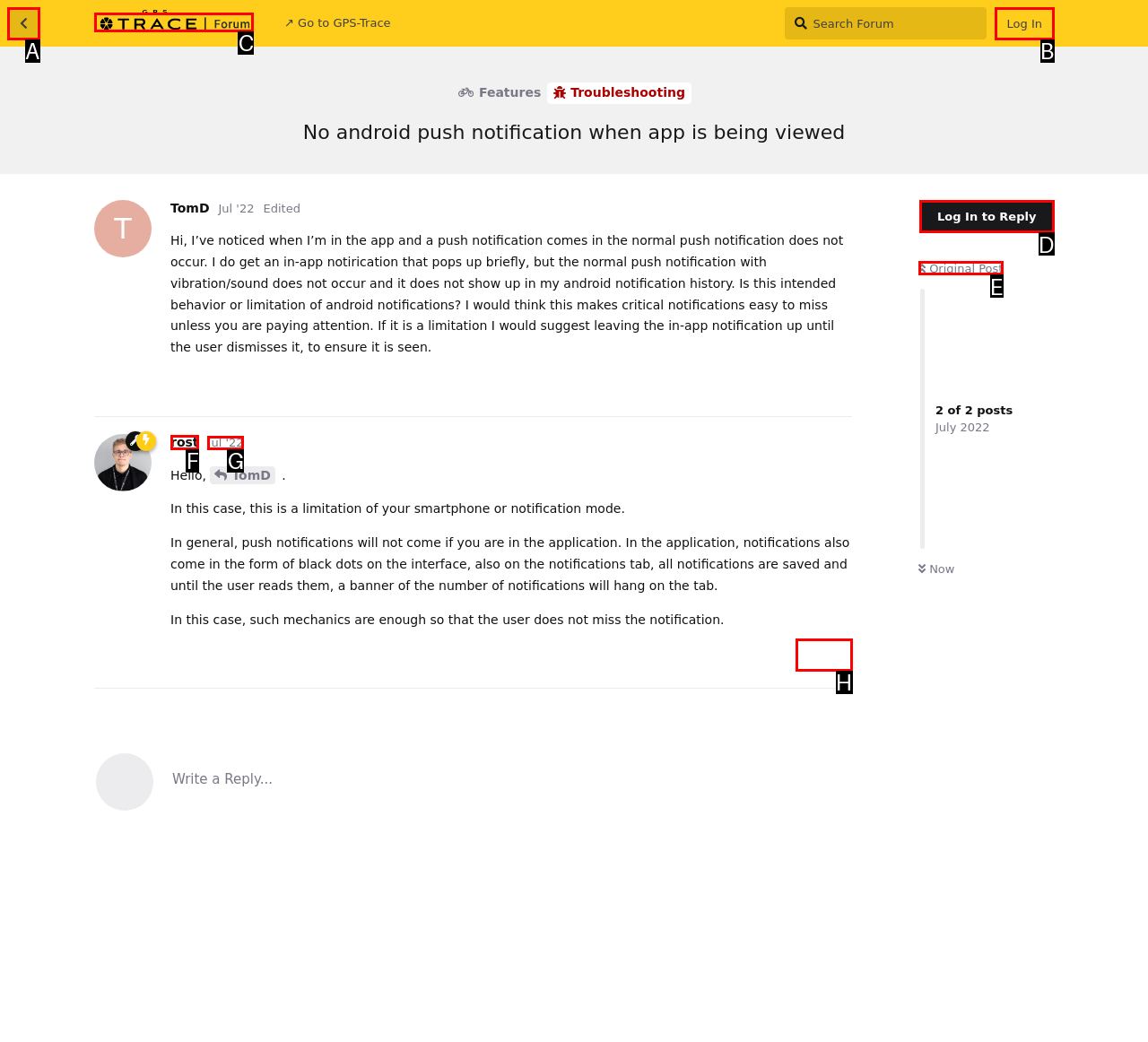Tell me which one HTML element I should click to complete the following task: Log in Answer with the option's letter from the given choices directly.

B